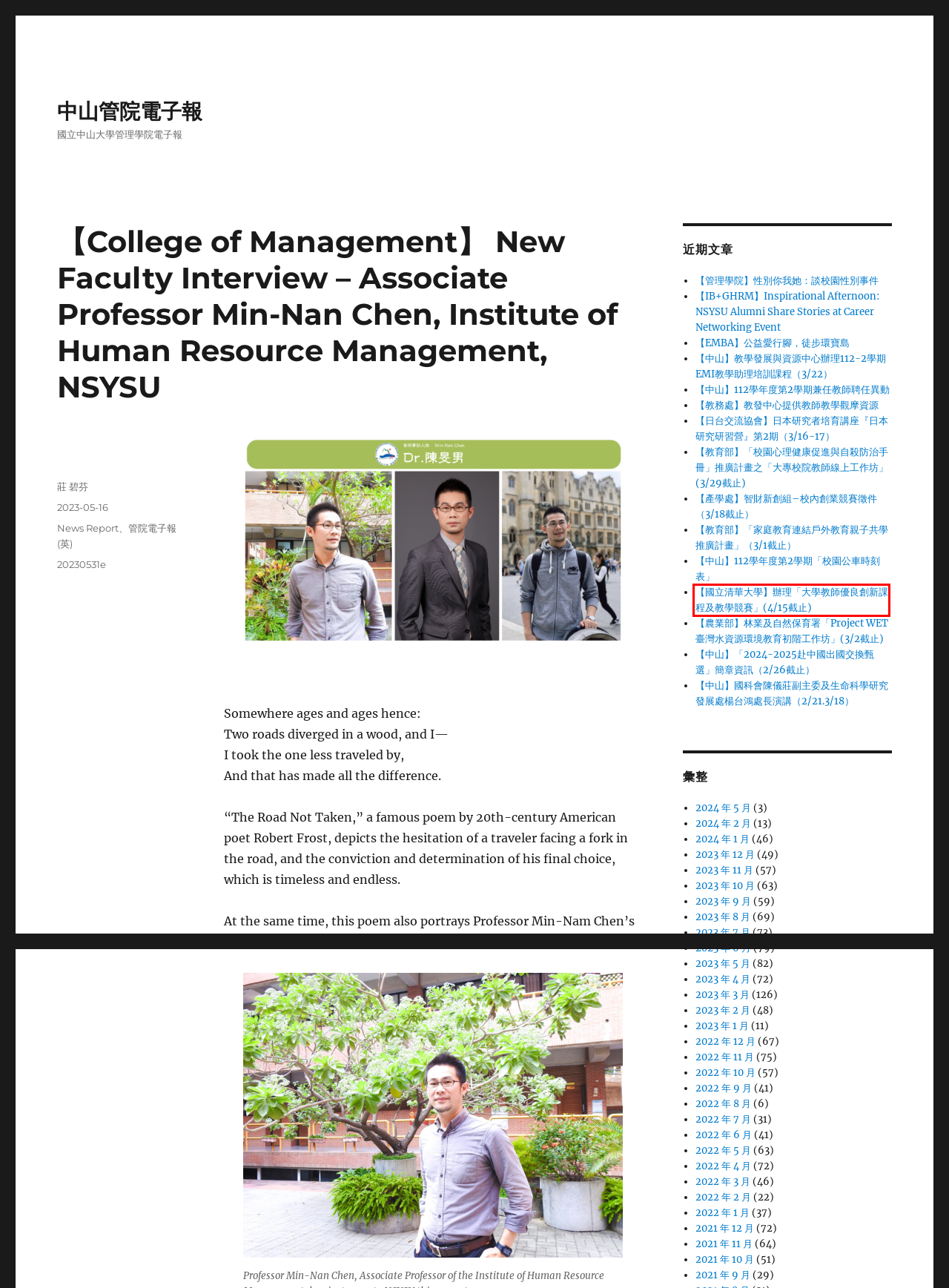Given a screenshot of a webpage with a red bounding box highlighting a UI element, choose the description that best corresponds to the new webpage after clicking the element within the red bounding box. Here are your options:
A. 莊 碧芬 – 中山管院電子報
B. 2023 年 1 月 – 中山管院電子報
C. 2022 年 10 月 – 中山管院電子報
D. 2022 年 11 月 – 中山管院電子報
E. 2022 年 4 月 – 中山管院電子報
F. 2022 年 7 月 – 中山管院電子報
G. 2023 年 4 月 – 中山管院電子報
H. 【國立清華大學】辦理「大學教師優良創新課程及教學競賽」(4/15截止) – 中山管院電子報

H